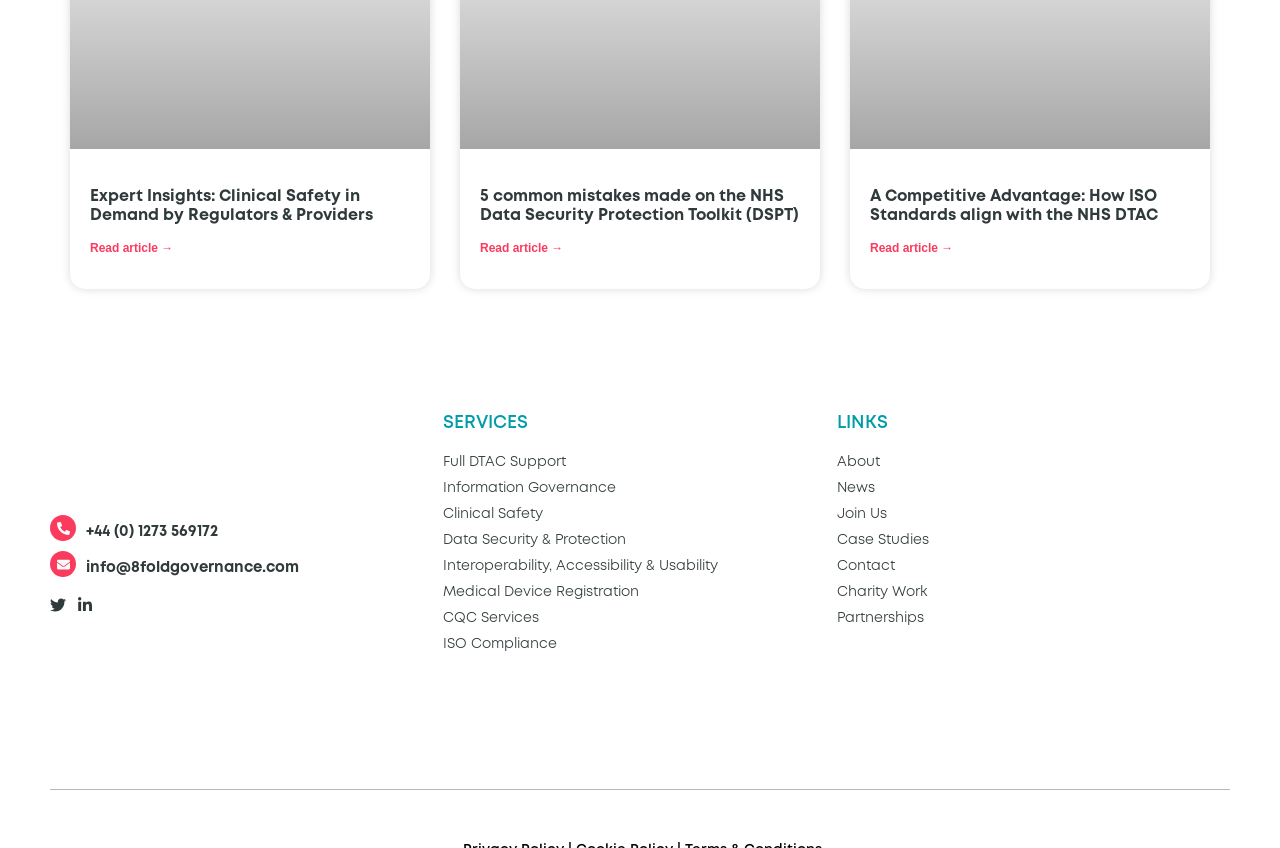Based on the image, provide a detailed response to the question:
How many links are under the 'LINKS' heading?

I counted the number of link elements under the 'LINKS' heading, which are 'About', 'News', 'Join Us', 'Case Studies', 'Contact', 'Charity Work', and 'Partnerships'. There are 7 links listed.